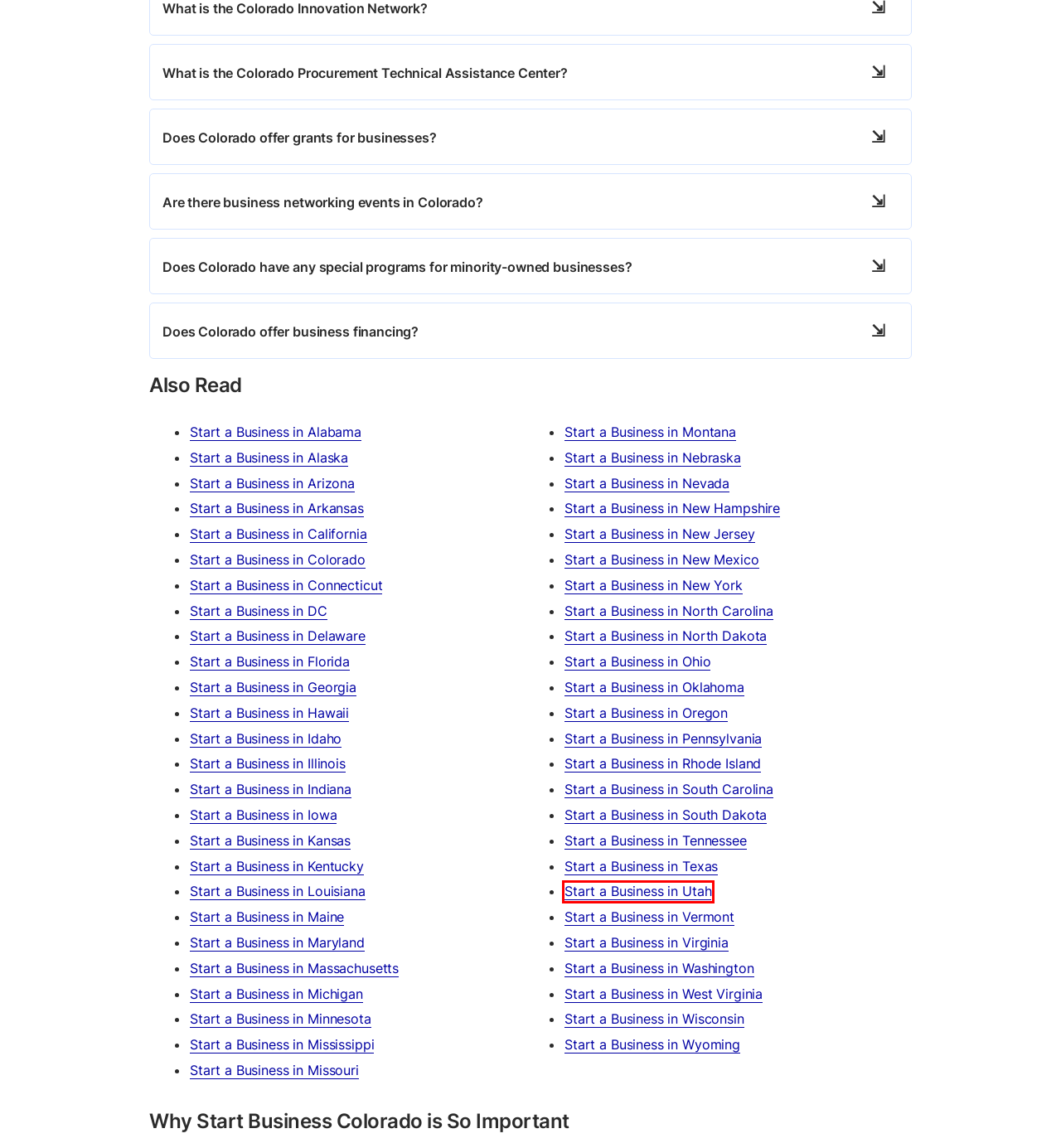You are provided with a screenshot of a webpage that includes a red rectangle bounding box. Please choose the most appropriate webpage description that matches the new webpage after clicking the element within the red bounding box. Here are the candidates:
A. How to Start a Business in Mississippi
B. How to Start a Business in California
C. How to Start a Business in Kentucky
D. How to Start a Business in Washington
E. How to Start a Business in South Carolina
F. How to Start a Business in Louisiana
G. How to Start a Business in Ohio
H. How to Start a Business in Utah

H